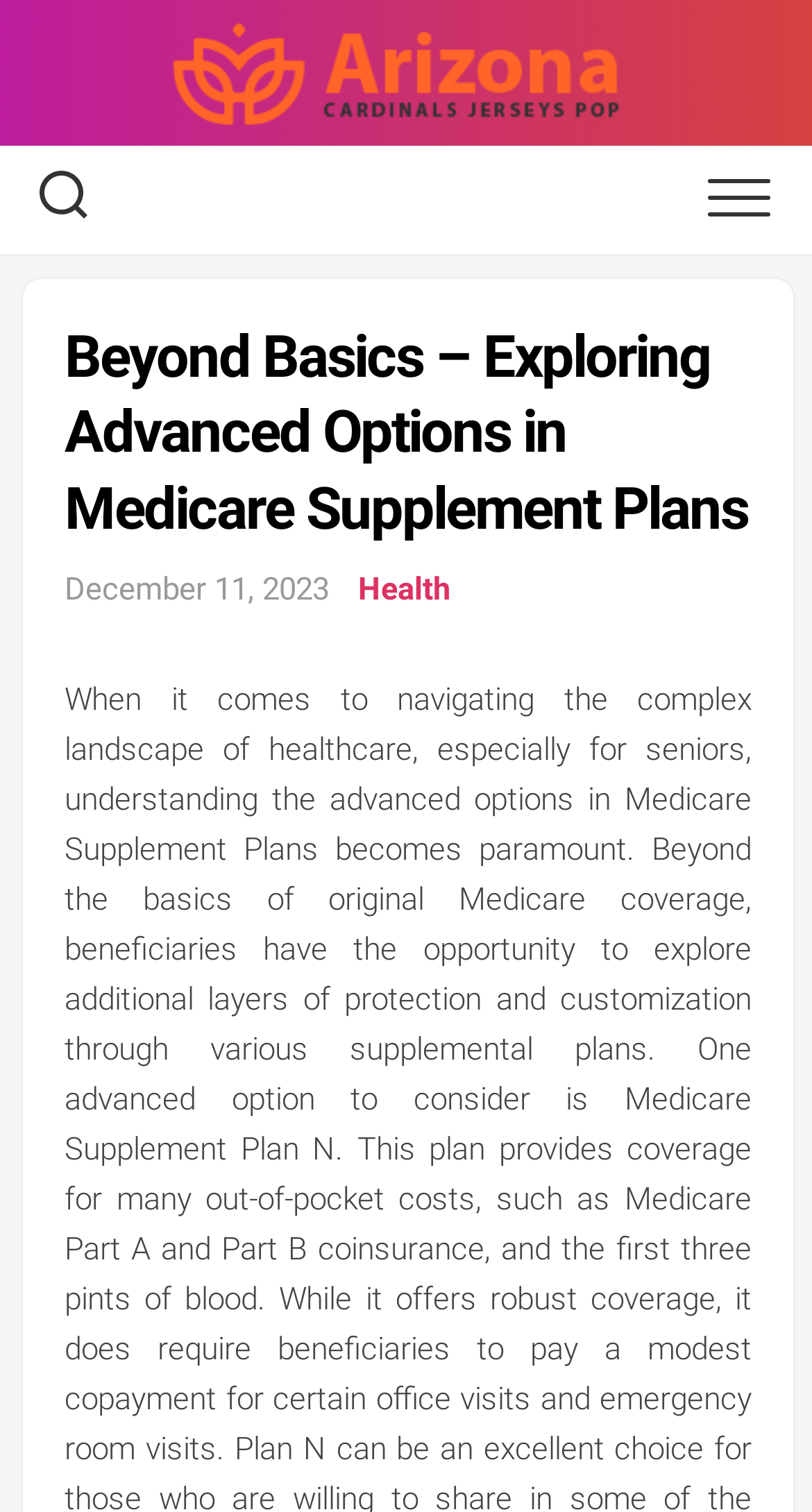Is the second button on the top of the page expanded?
Refer to the image and respond with a one-word or short-phrase answer.

No